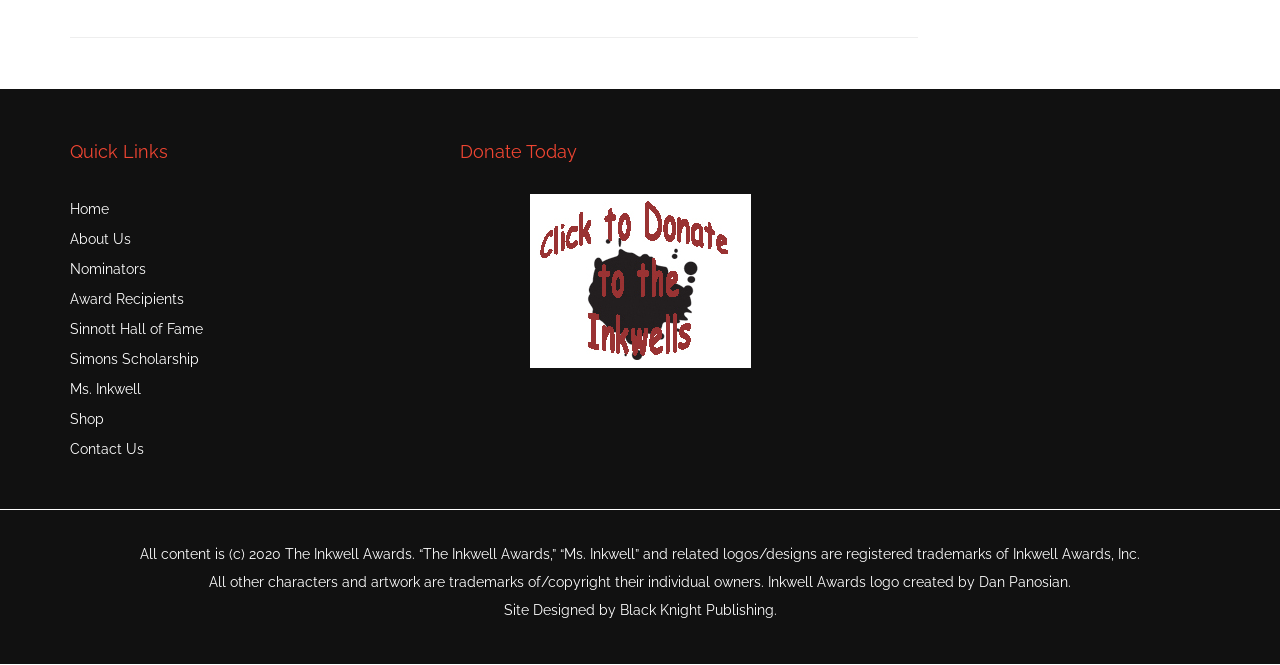Kindly provide the bounding box coordinates of the section you need to click on to fulfill the given instruction: "Visit the 'About Us' page".

[0.055, 0.337, 0.336, 0.382]